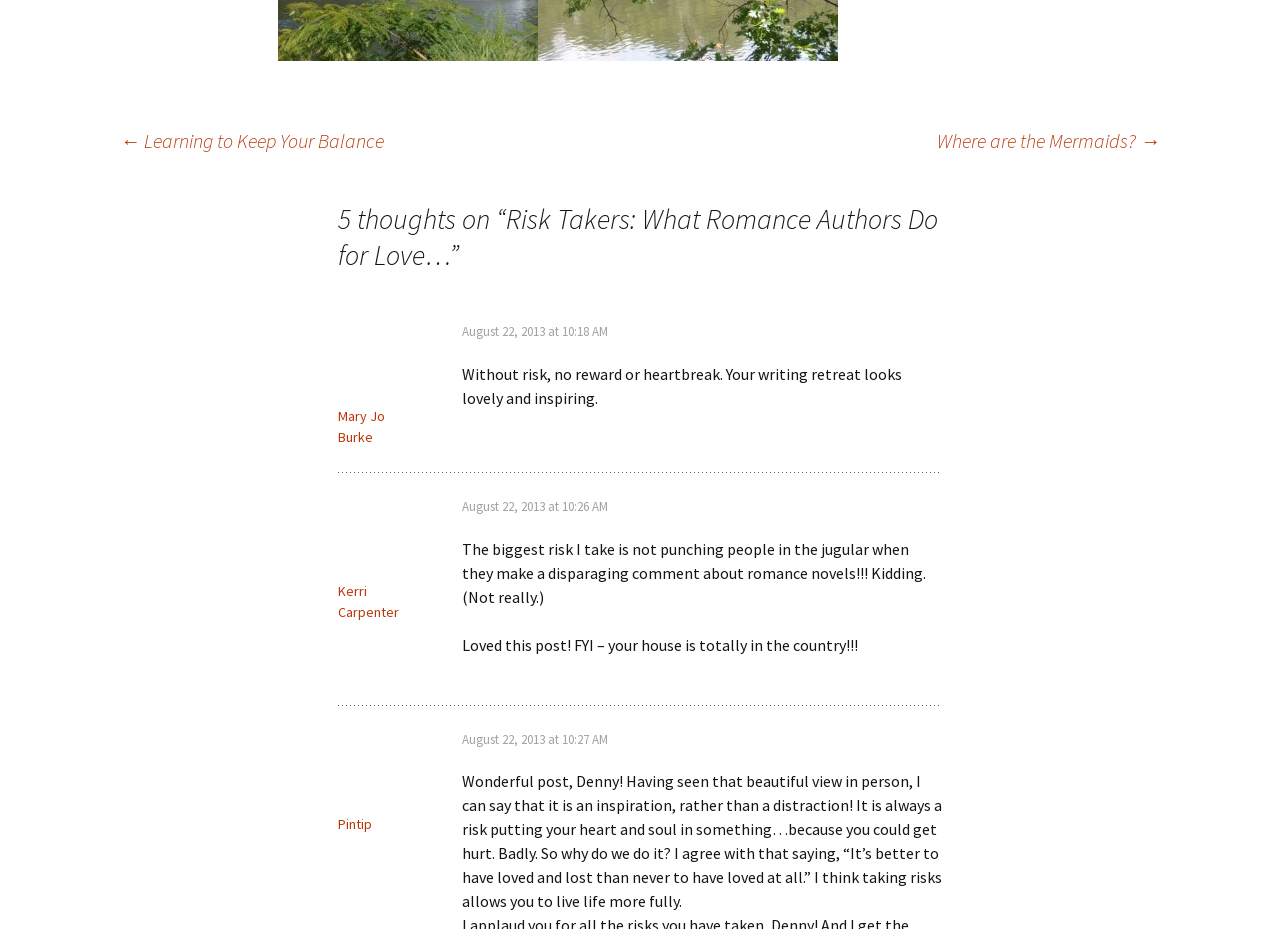Based on the image, provide a detailed response to the question:
What is the title of the blog post?

The title of the blog post can be found in the heading element with bounding box coordinates [0.264, 0.217, 0.736, 0.294]. The text content of this element is '5 thoughts on “Risk Takers: What Romance Authors Do for Love…”'.